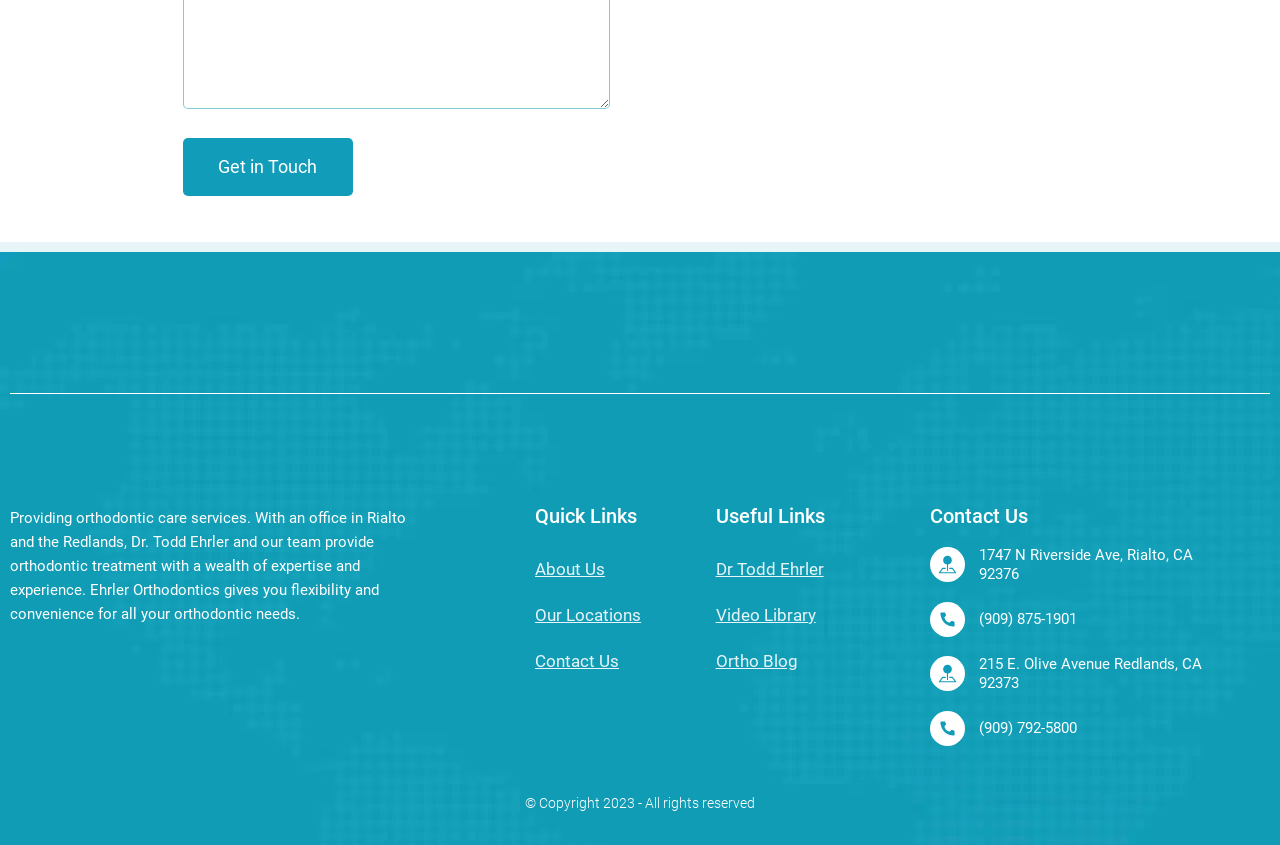Utilize the information from the image to answer the question in detail:
What is the name of the orthodontist?

The name of the orthodontist can be found in the 'Quick Links' section, where there is a link to 'Dr Todd Ehrler'.